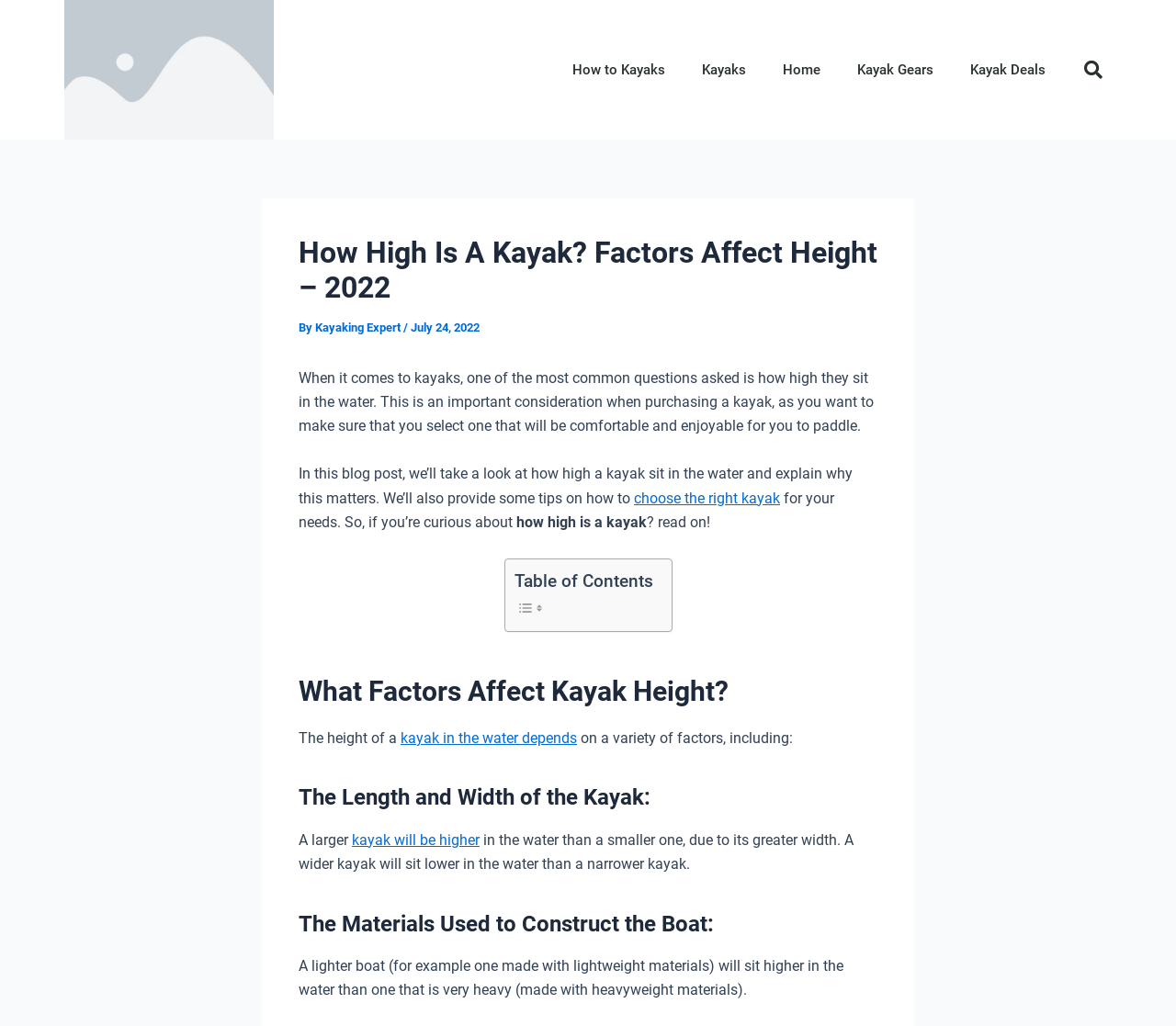Locate the bounding box coordinates of the clickable area needed to fulfill the instruction: "Learn about what factors affect kayak height".

[0.254, 0.656, 0.746, 0.691]